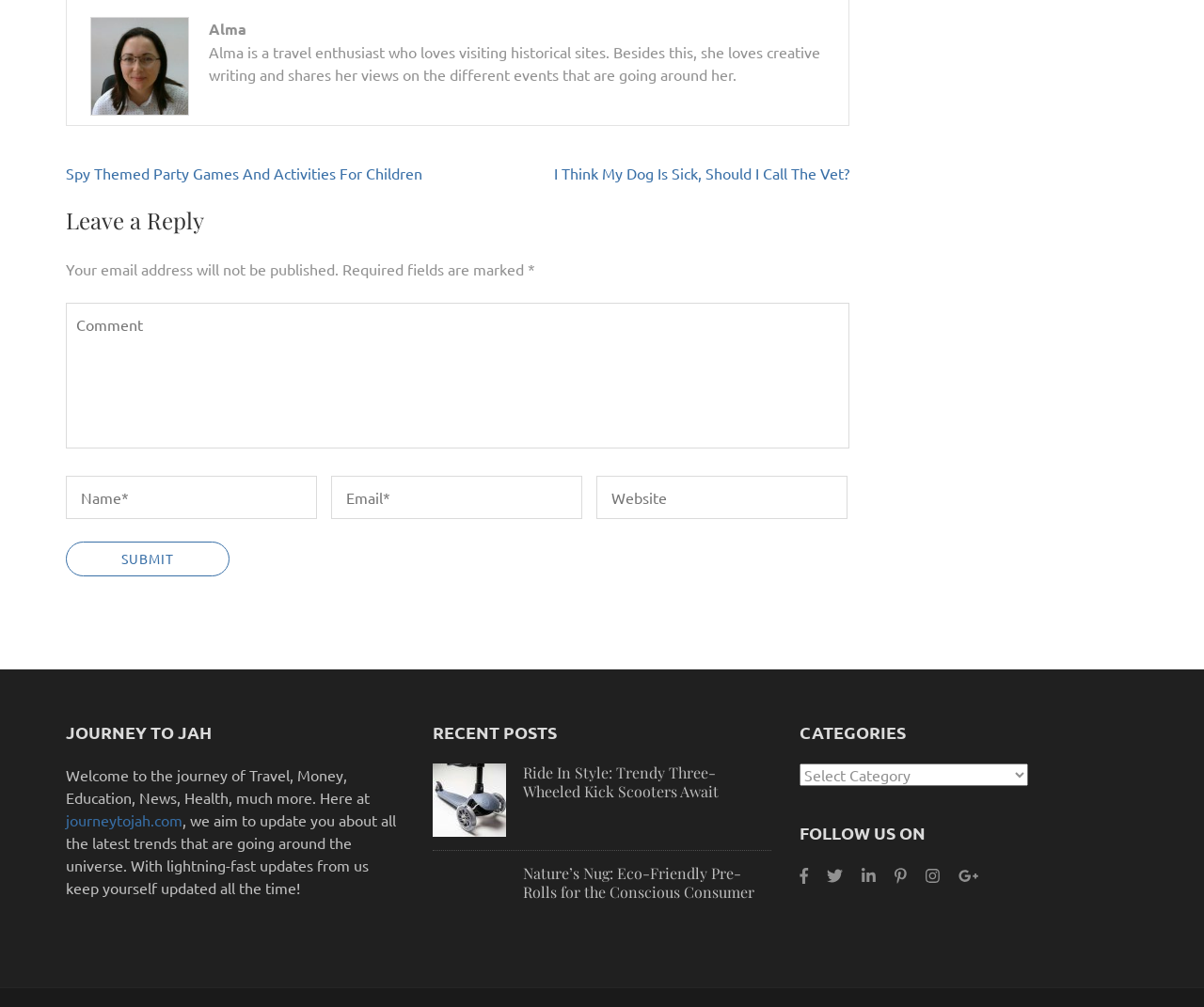Provide a one-word or short-phrase response to the question:
What is the name of the website?

Journey to Jah